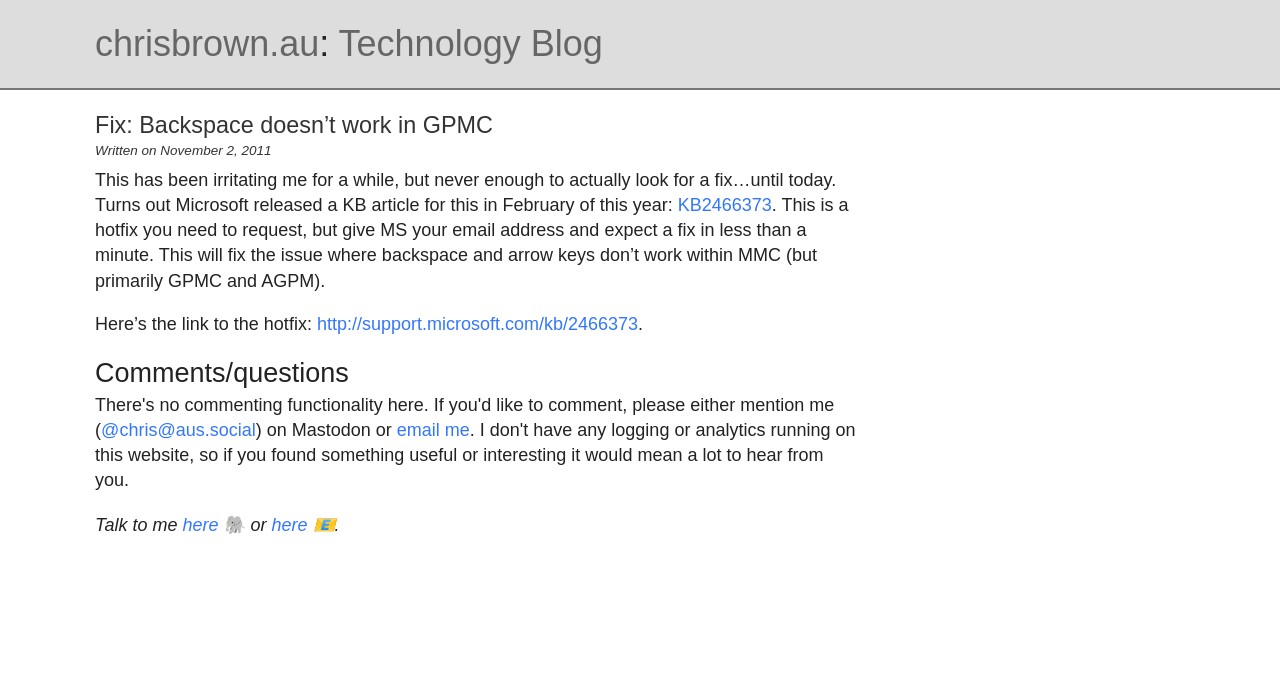Please give a succinct answer using a single word or phrase:
What is the link to the hotfix?

http://support.microsoft.com/kb/2466373